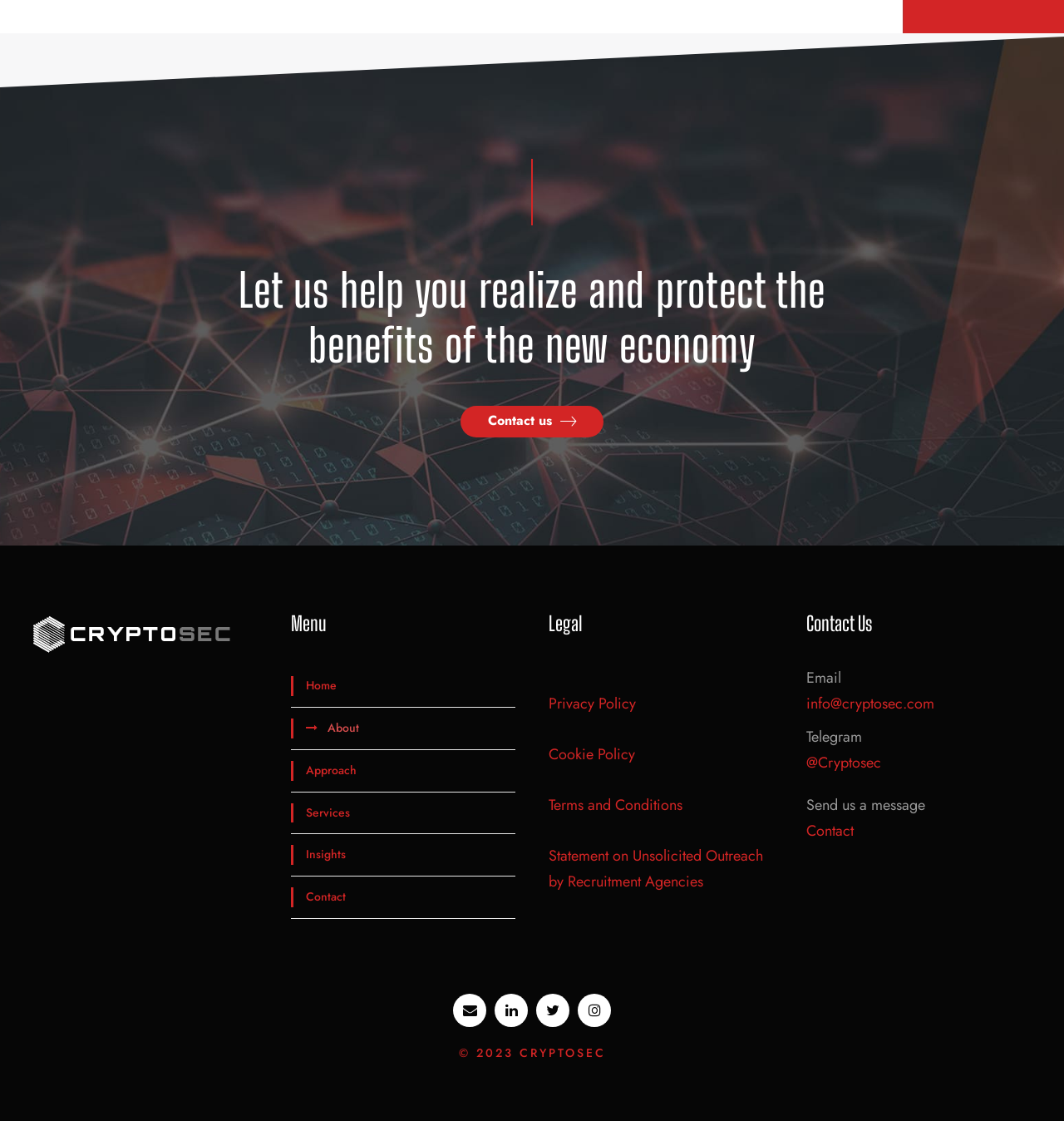Consider the image and give a detailed and elaborate answer to the question: 
What is the email address to contact CryptoSec?

I found a link element with the text 'info@cryptosec.com' at coordinates [0.758, 0.618, 0.878, 0.637] which is described as 'Email' by a nearby StaticText element. This suggests that the email address to contact CryptoSec is info@cryptosec.com.